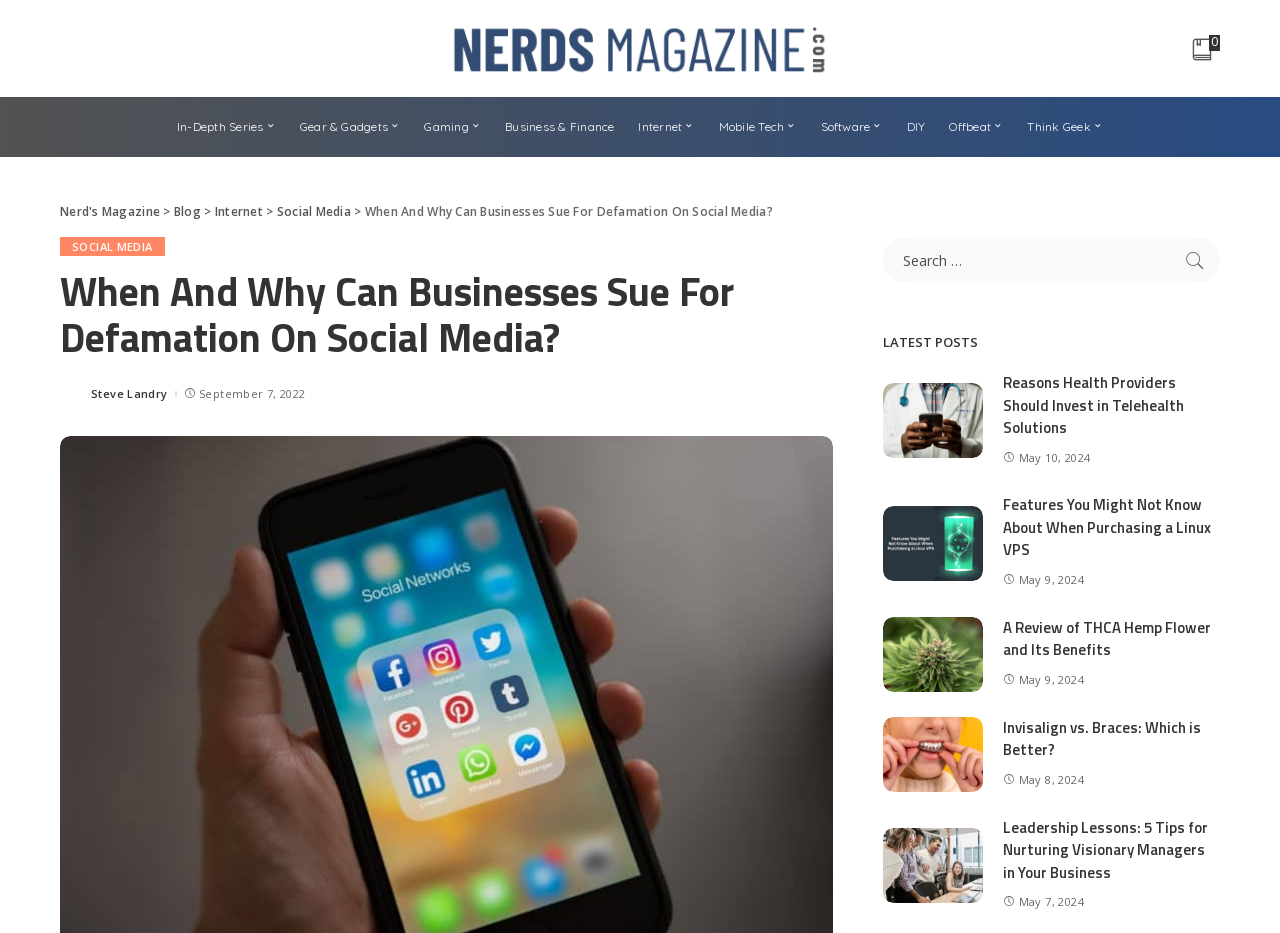Find and specify the bounding box coordinates that correspond to the clickable region for the instruction: "View the 'Reasons Health Providers Should Invest in Telehealth Solutions' article".

[0.784, 0.398, 0.925, 0.471]